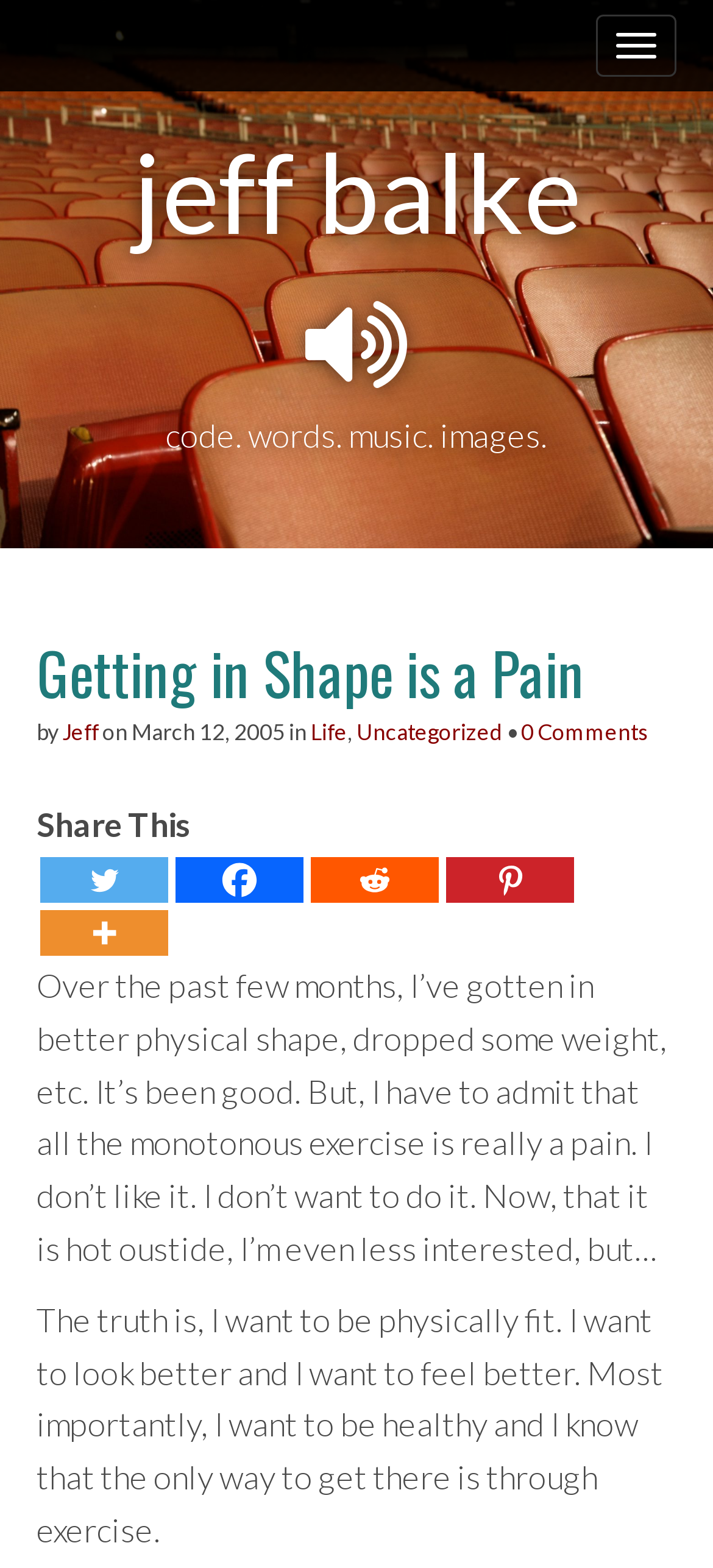Please specify the bounding box coordinates of the clickable section necessary to execute the following command: "Click the Pinterest link".

[0.626, 0.547, 0.805, 0.576]